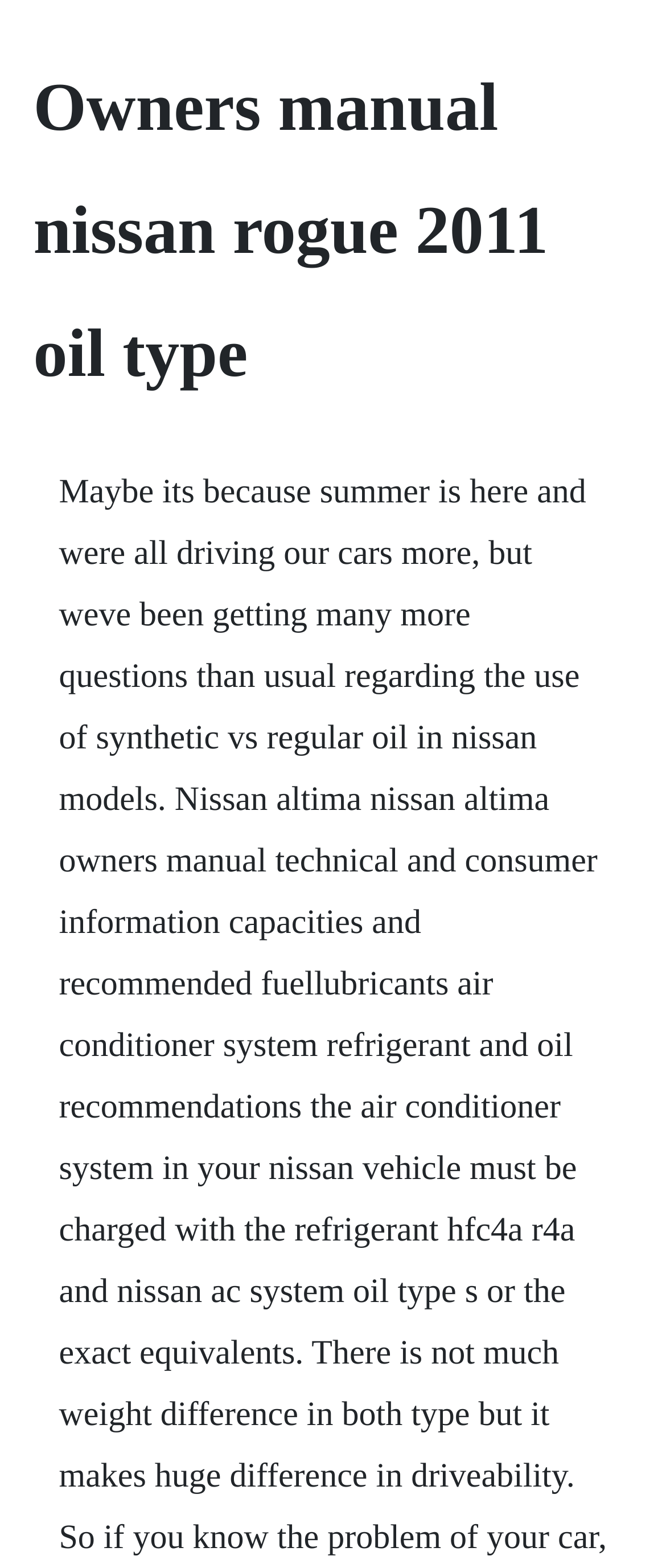Identify and extract the heading text of the webpage.

Owners manual nissan rogue 2011 oil type